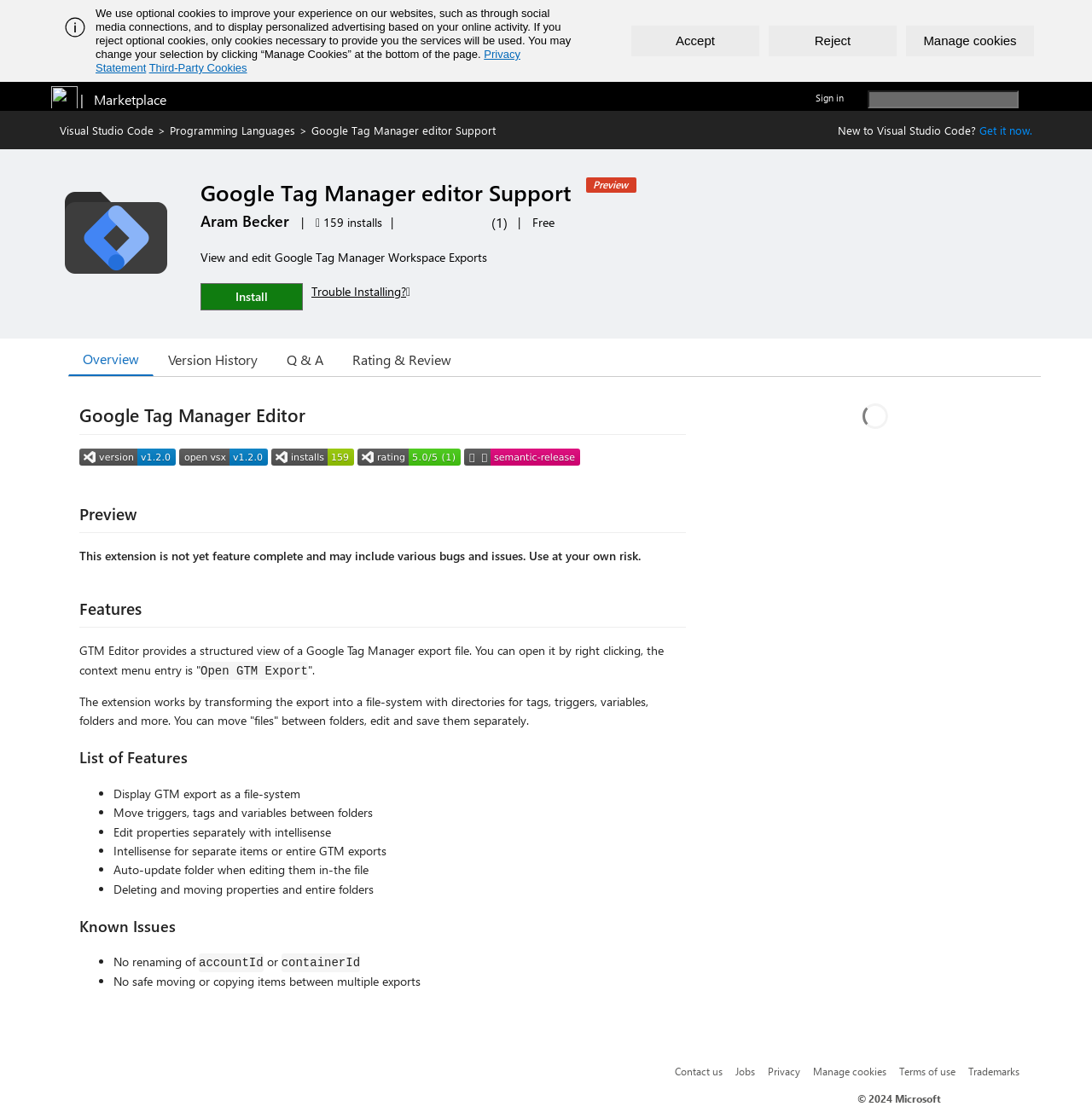Show me the bounding box coordinates of the clickable region to achieve the task as per the instruction: "Sign in to Visual Studio".

[0.747, 0.081, 0.773, 0.093]